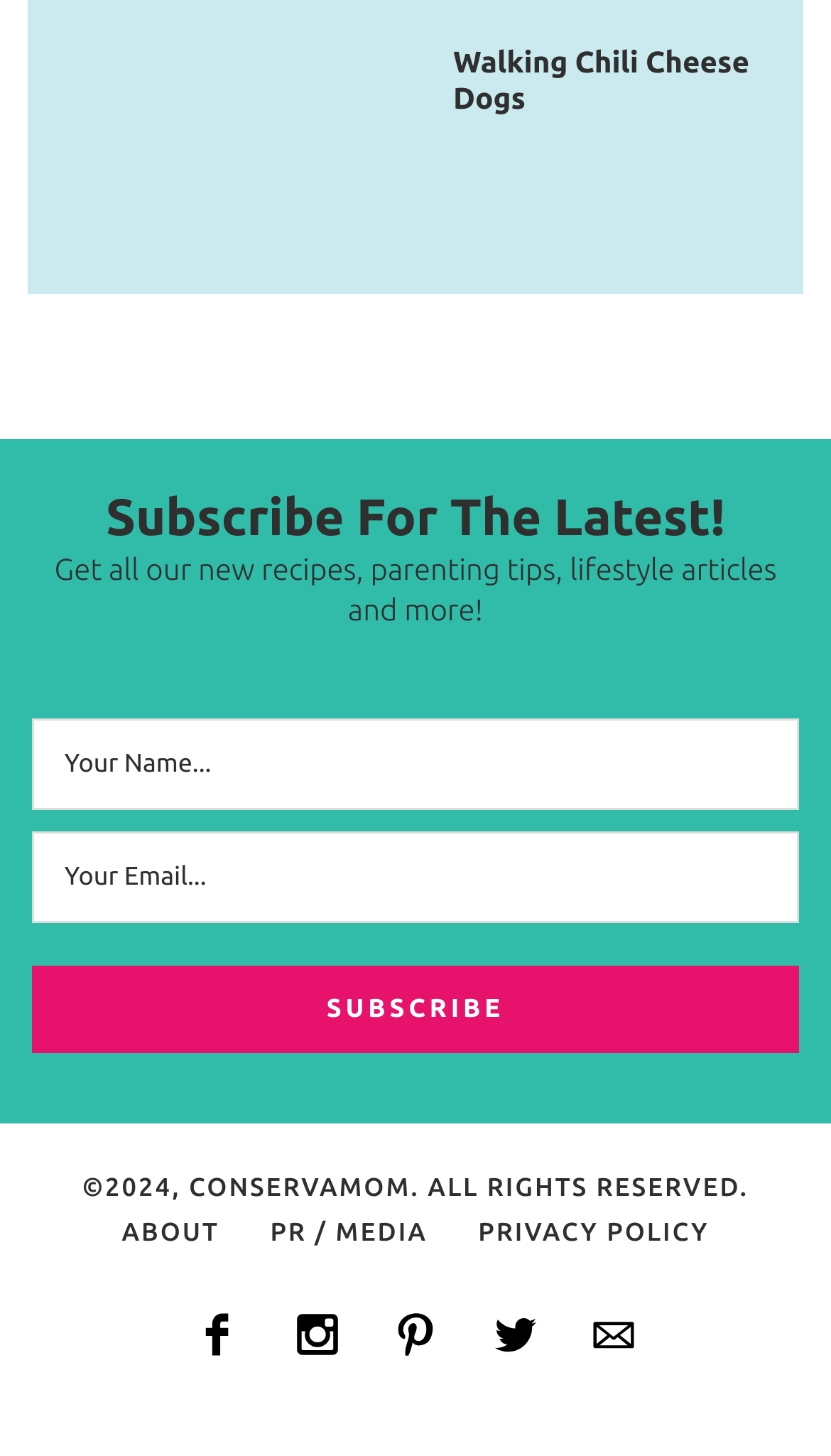Specify the bounding box coordinates of the area to click in order to execute this command: 'Click on ABOUT'. The coordinates should consist of four float numbers ranging from 0 to 1, and should be formatted as [left, top, right, bottom].

[0.121, 0.831, 0.29, 0.862]